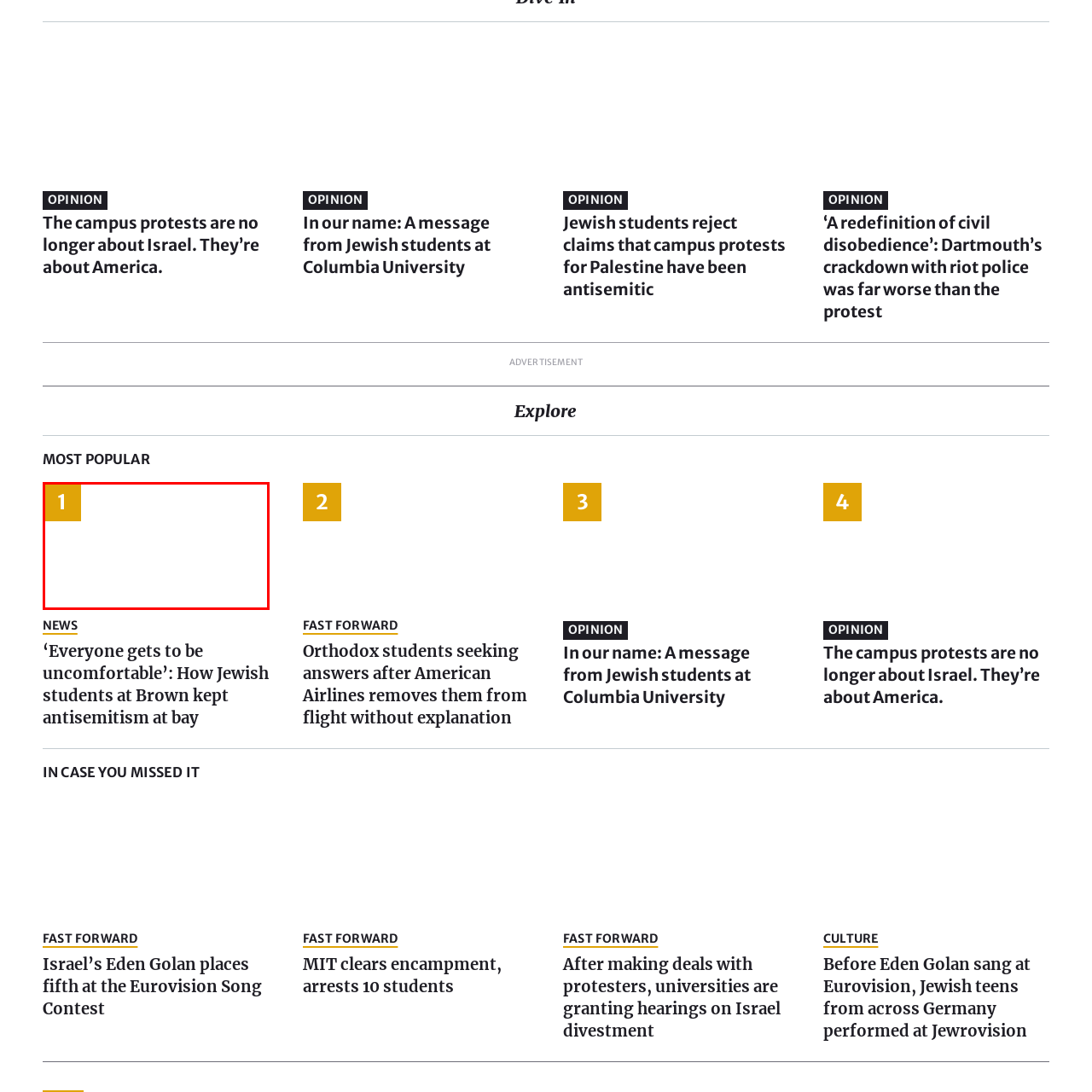Check the image inside the red boundary and briefly answer: What is the purpose of the picket line?

Supporting faculty members